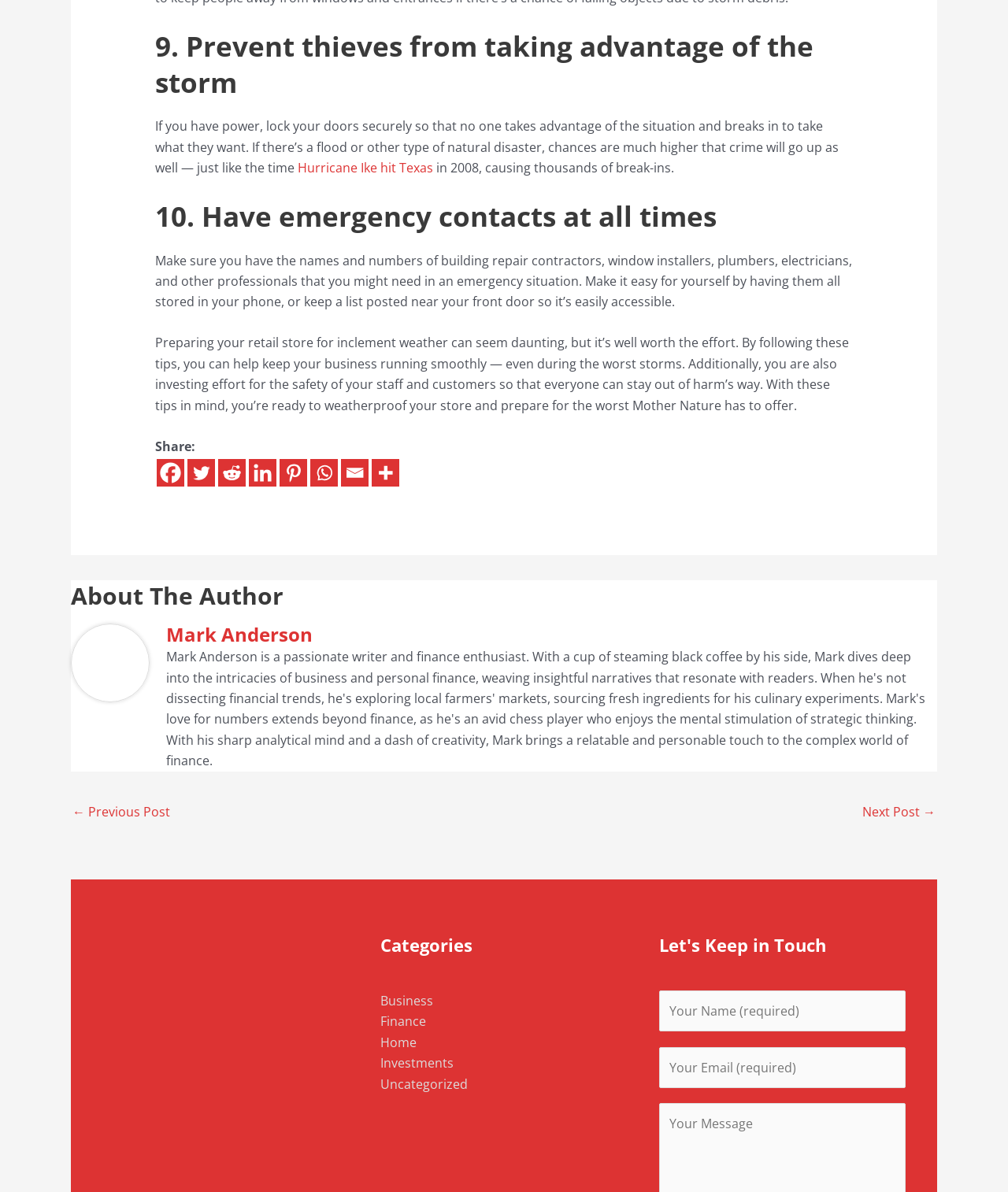What social media platforms are available for sharing?
Look at the image and answer the question with a single word or phrase.

Facebook, Twitter, etc.